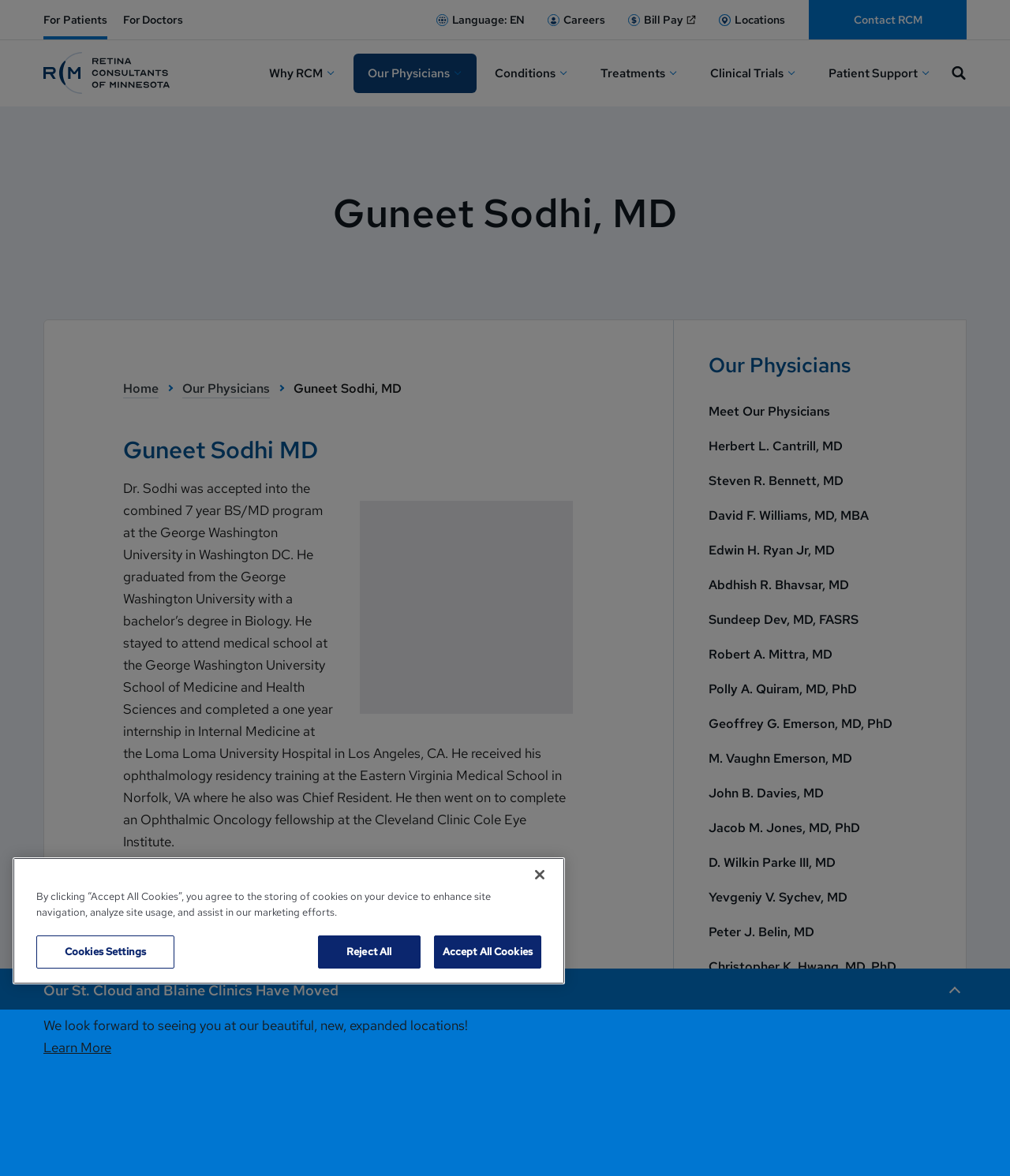Identify the bounding box coordinates of the section that should be clicked to achieve the task described: "Click the 'Learn More' link".

[0.043, 0.883, 0.11, 0.898]